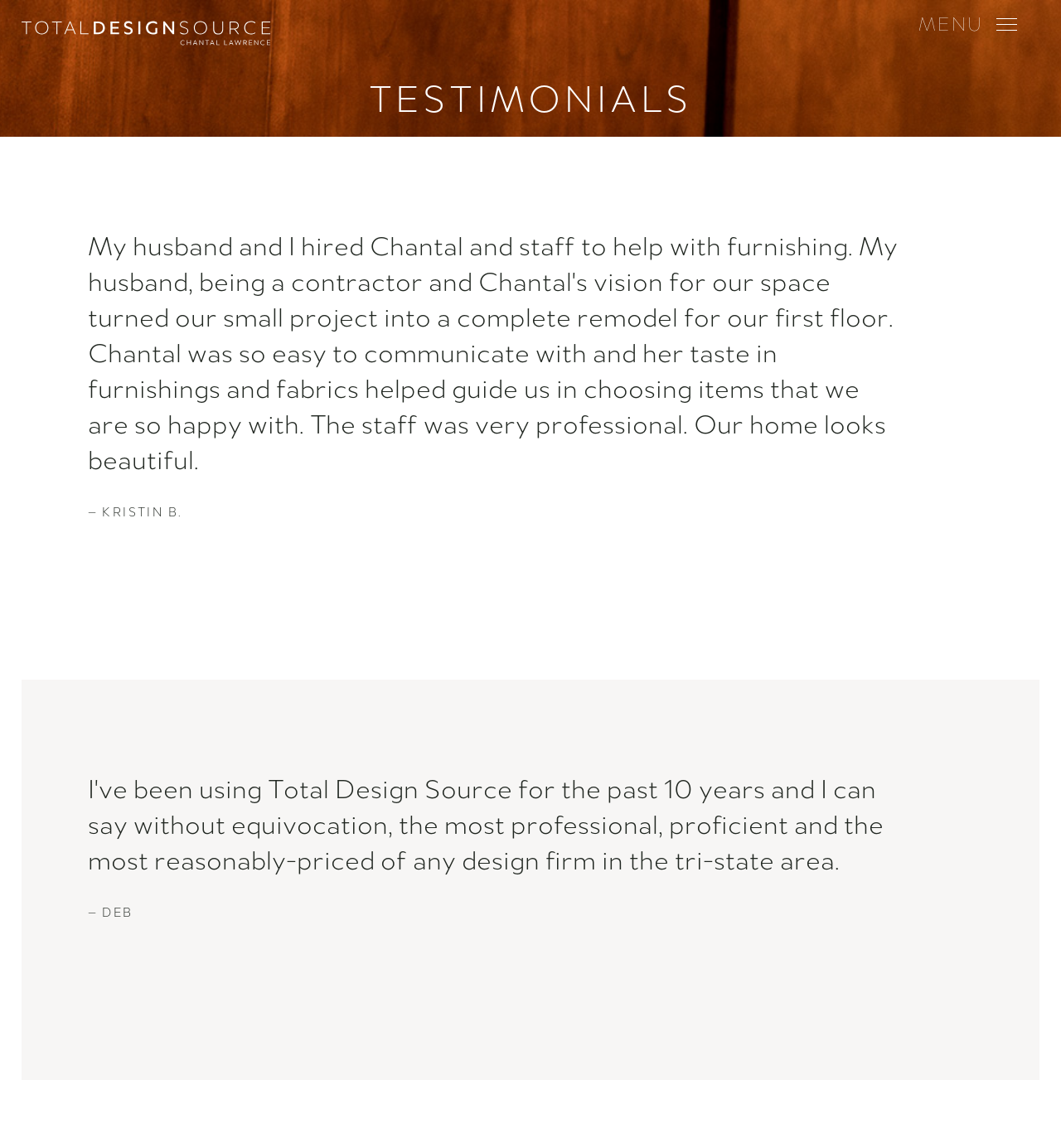How many years has one client been using Total Design Source?
Provide an in-depth and detailed answer to the question.

I read the second testimonial quote and found the statement 'I've been using Total Design Source for the past 10 years...'. This indicates that the client, DEB, has been using the company's services for 10 years.